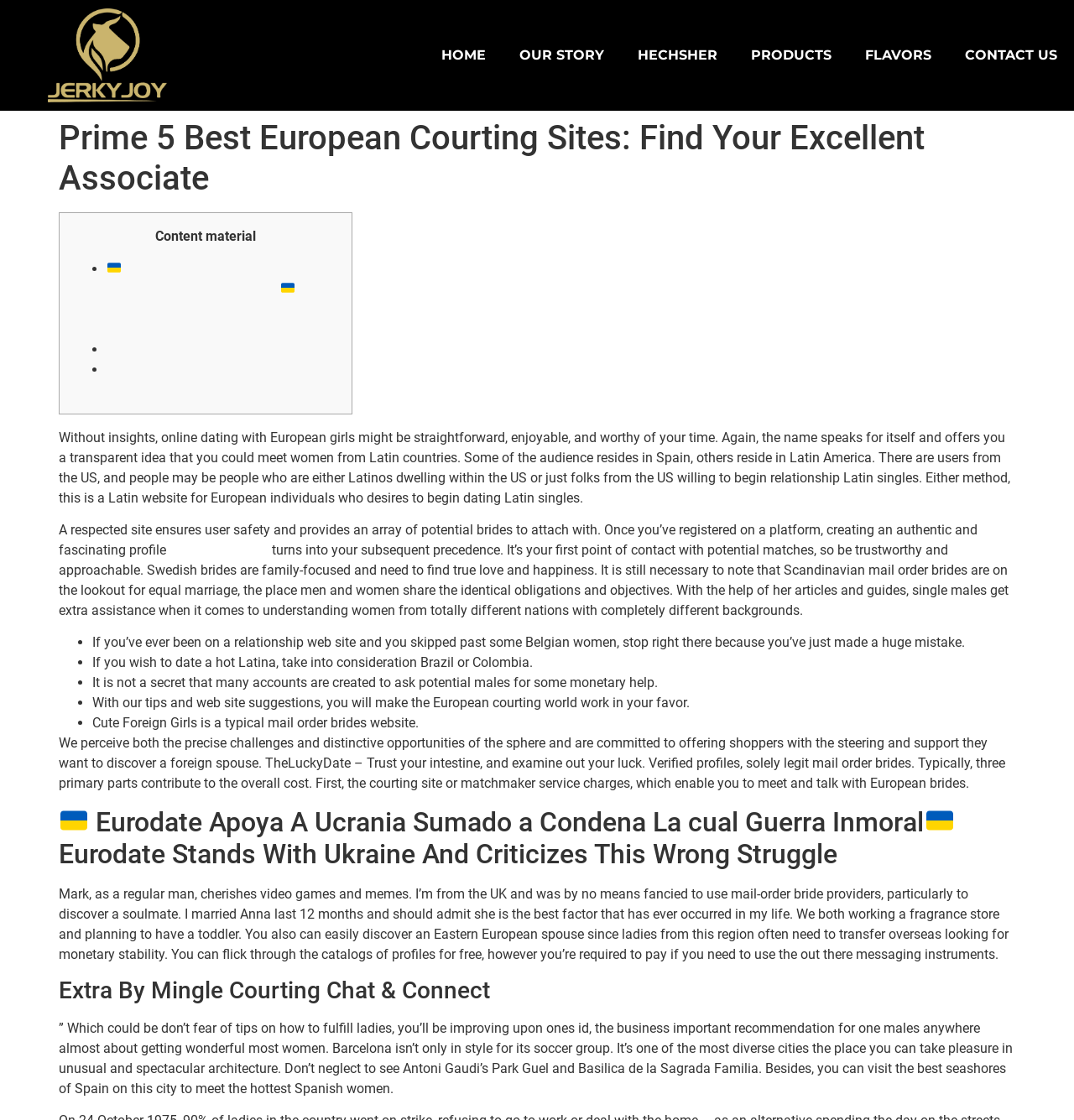What is the name of the city mentioned in the 'Extra By Mingle Courting Chat & Connect' section?
Refer to the image and provide a one-word or short phrase answer.

Barcelona